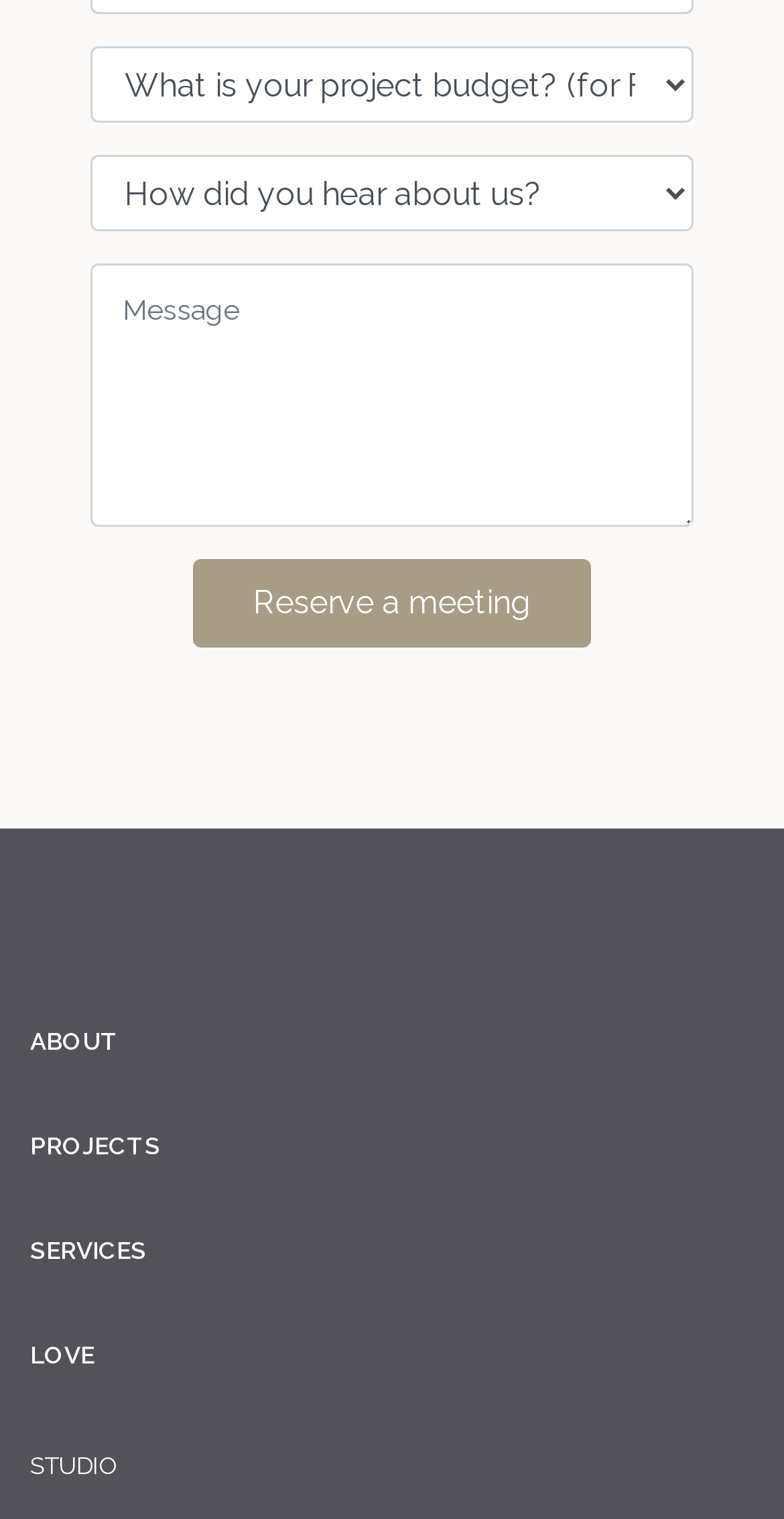Provide your answer to the question using just one word or phrase: What is the label of the textbox?

Message